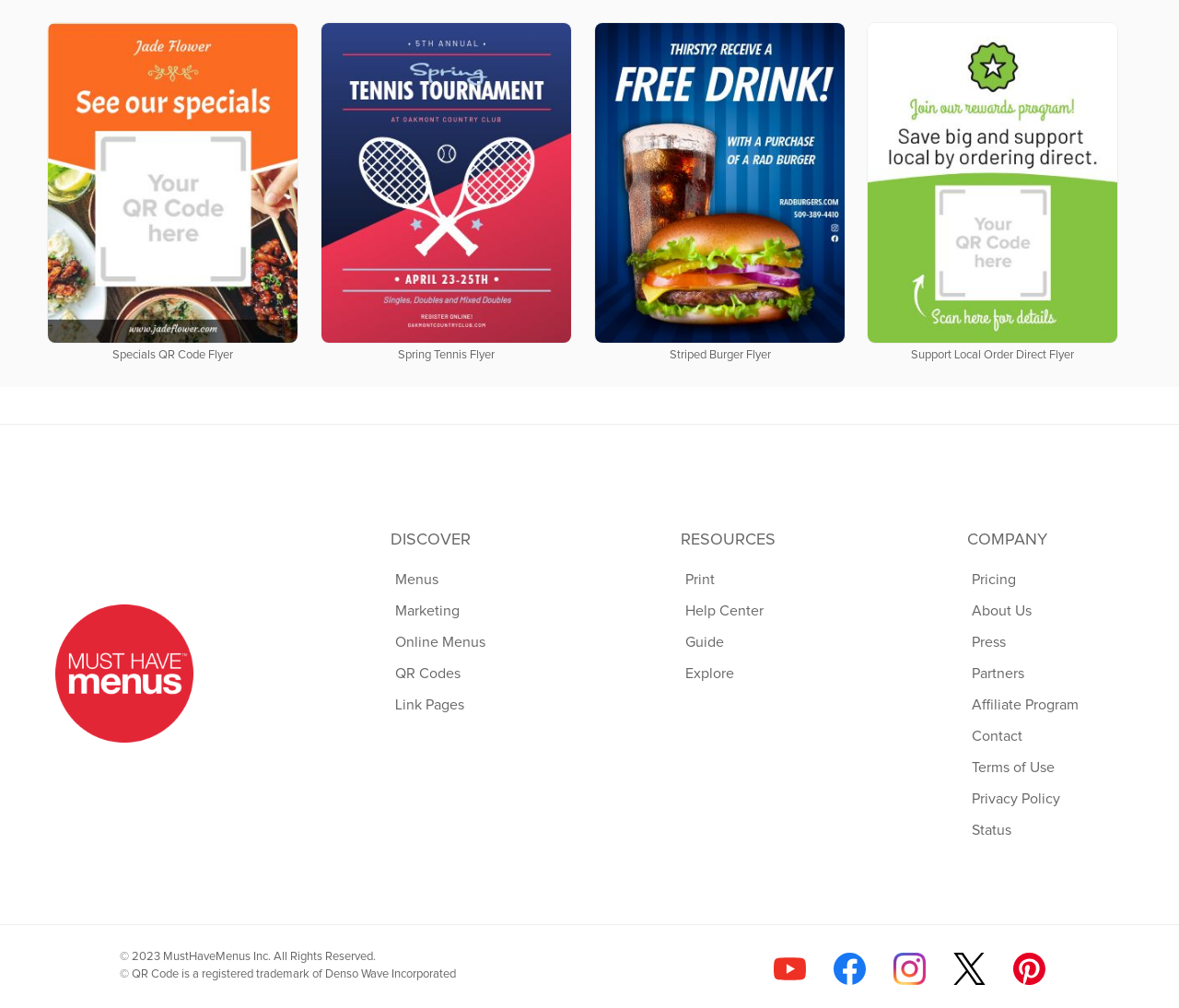Locate the bounding box coordinates of the clickable region to complete the following instruction: "Search for internships."

None